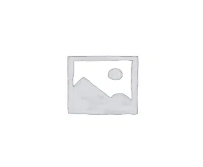What is the purpose of the placeholder icon?
Refer to the image and respond with a one-word or short-phrase answer.

To signify absent images